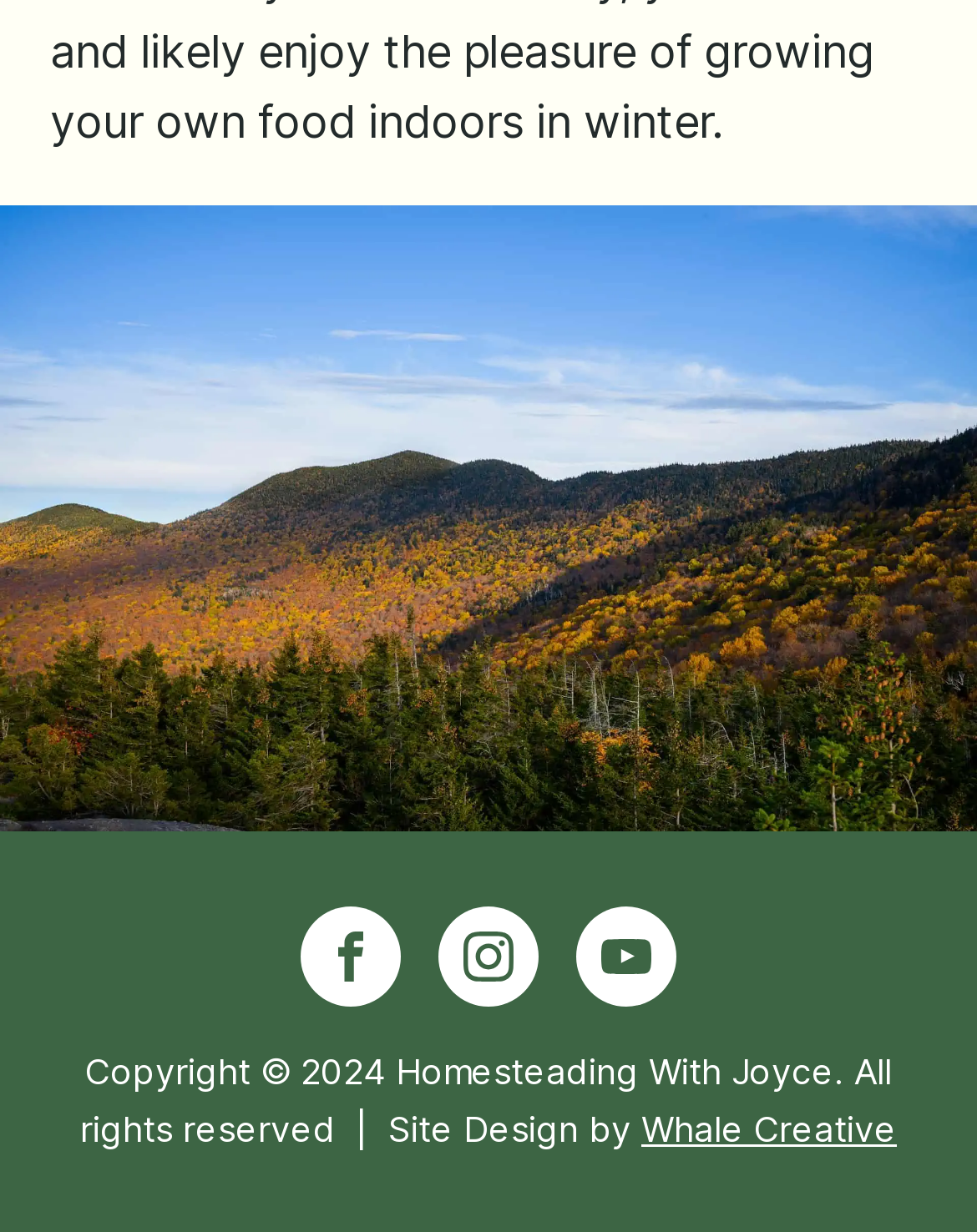Please analyze the image and give a detailed answer to the question:
What year is the copyright for?

I found the text 'Copyright © 2024' at the bottom of the webpage, which indicates that the copyright is for the year 2024.